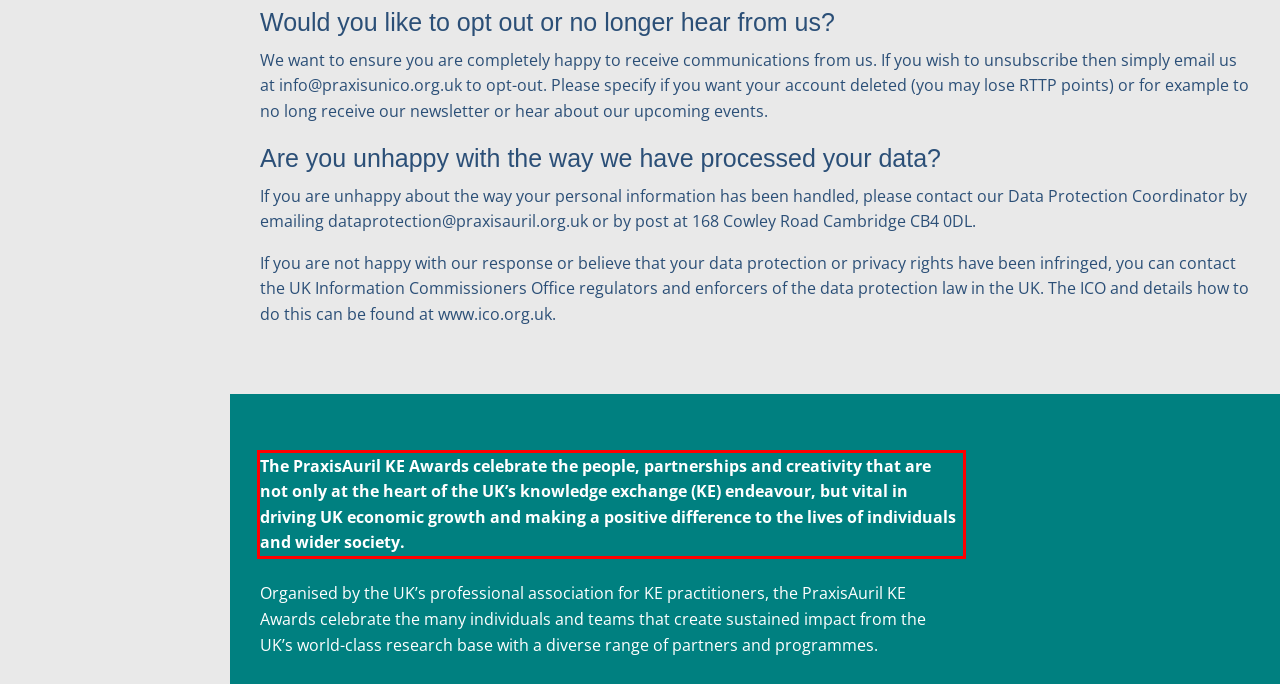Please examine the webpage screenshot and extract the text within the red bounding box using OCR.

The PraxisAuril KE Awards celebrate the people, partnerships and creativity that are not only at the heart of the UK’s knowledge exchange (KE) endeavour, but vital in driving UK economic growth and making a positive difference to the lives of individuals and wider society.